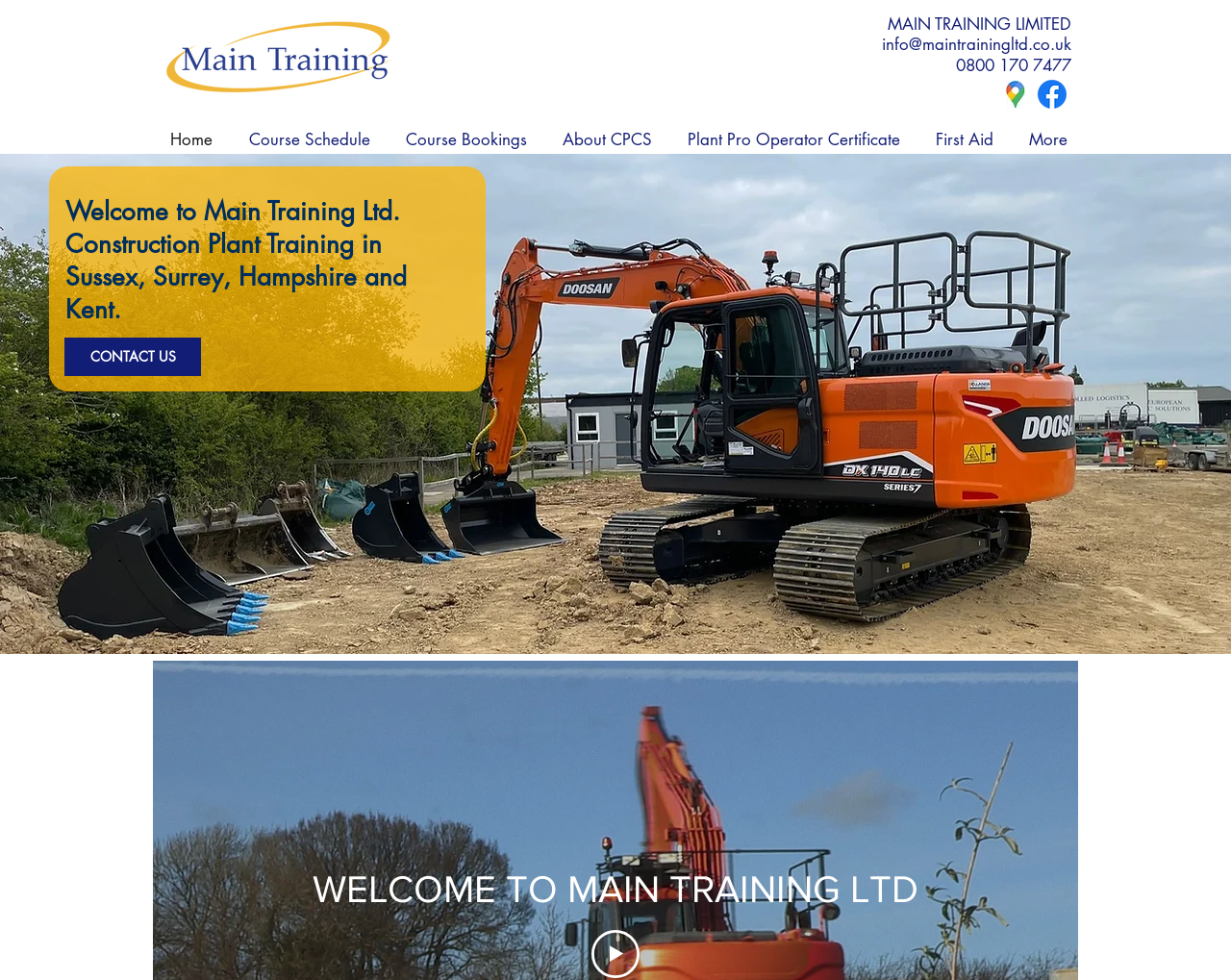Determine the bounding box coordinates of the UI element that matches the following description: "Course Schedule". The coordinates should be four float numbers between 0 and 1 in the format [left, top, right, bottom].

[0.184, 0.128, 0.312, 0.158]